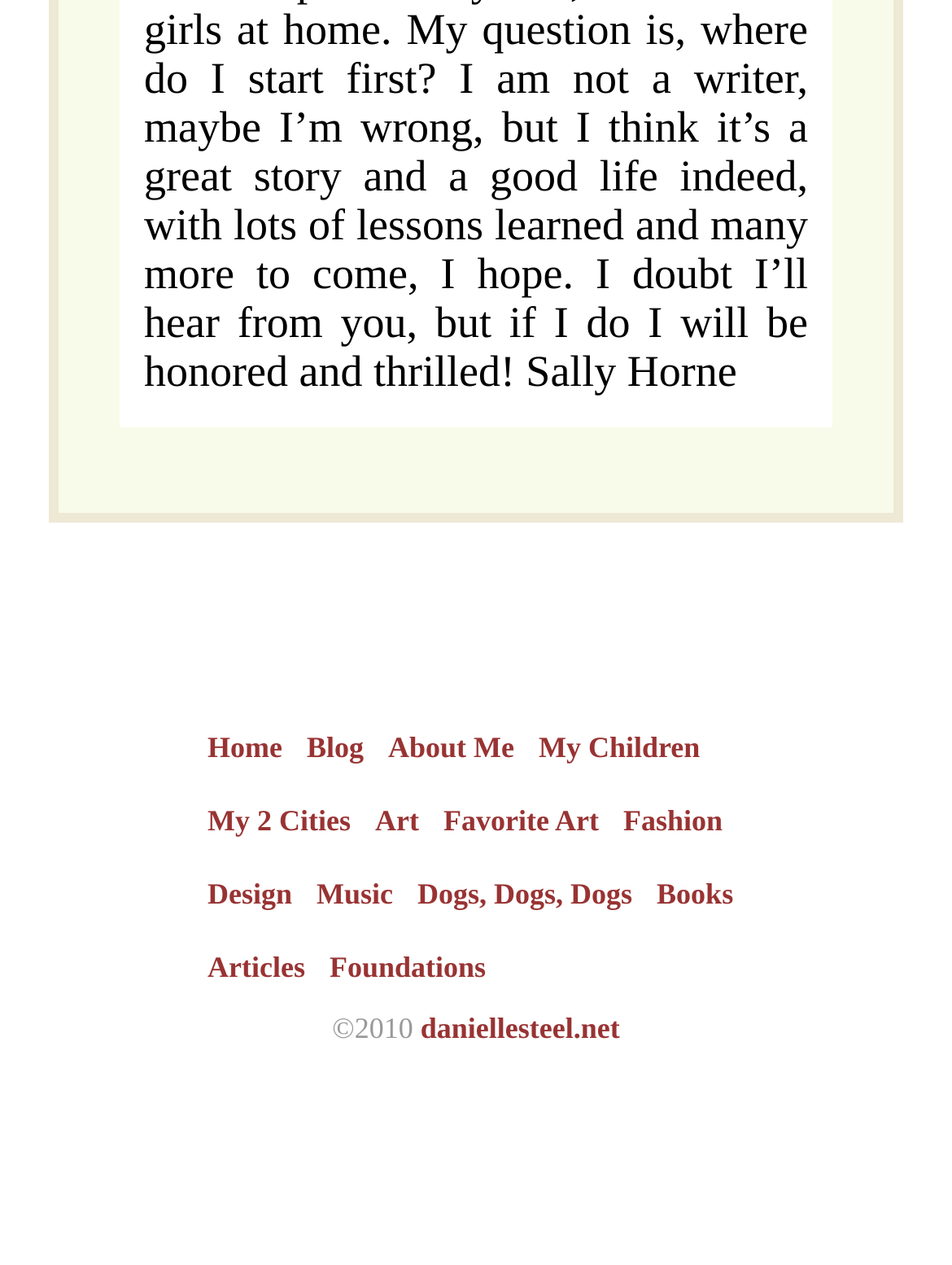Please determine the bounding box coordinates of the section I need to click to accomplish this instruction: "go to home page".

[0.218, 0.577, 0.297, 0.604]